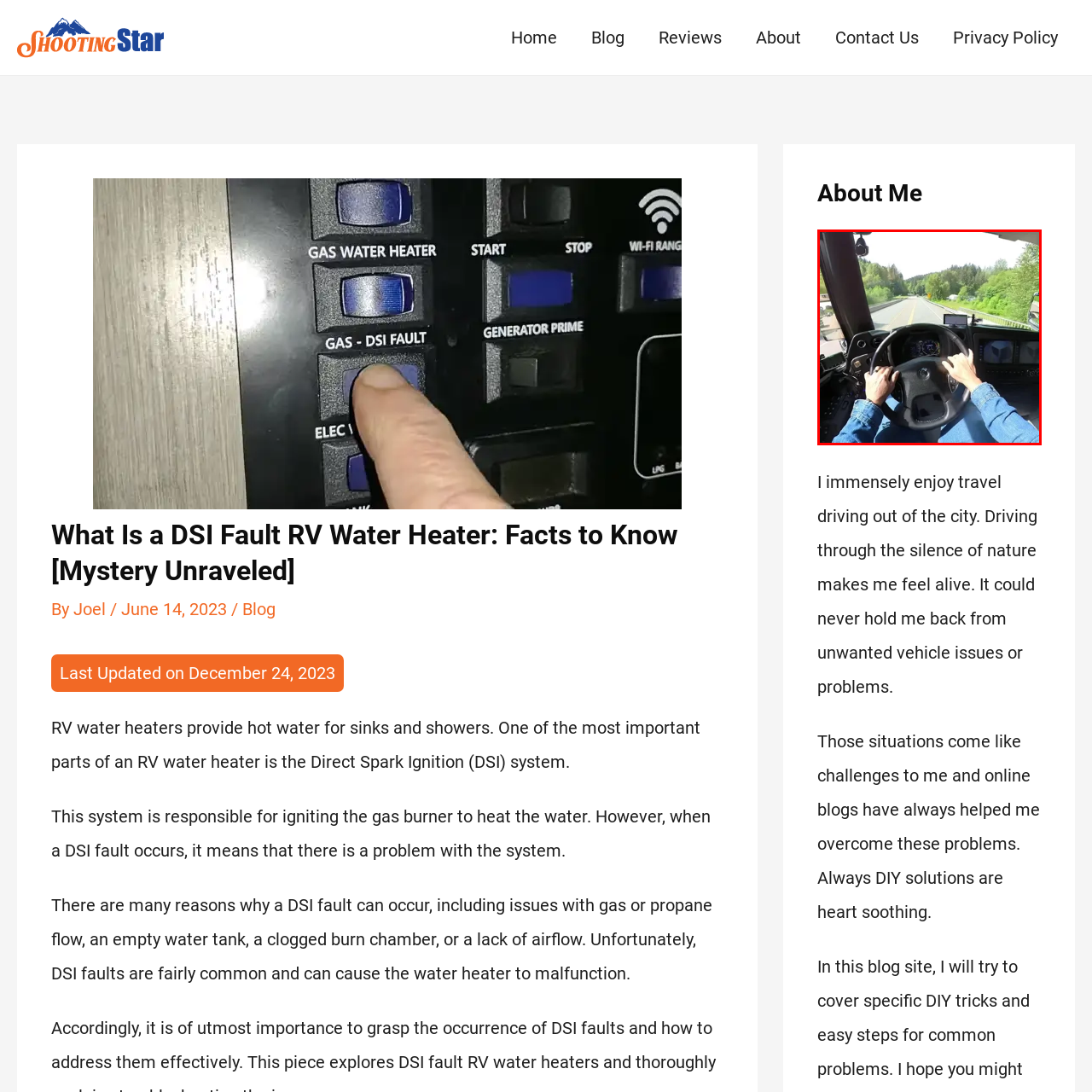View the part of the image surrounded by red, What is displayed on the dashboard? Respond with a concise word or phrase.

Essential driving information